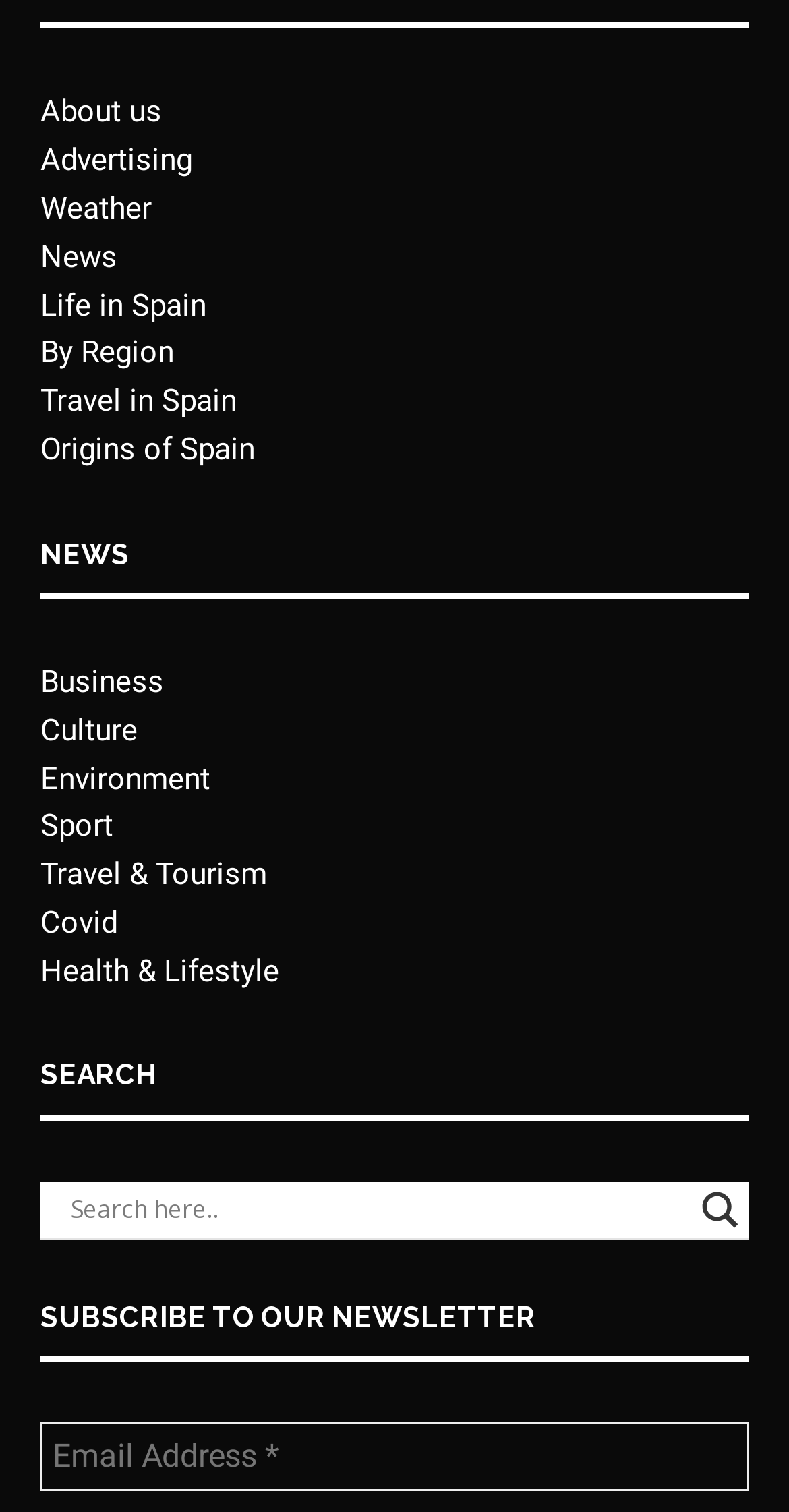Identify the bounding box coordinates of the clickable region necessary to fulfill the following instruction: "Check the weather". The bounding box coordinates should be four float numbers between 0 and 1, i.e., [left, top, right, bottom].

[0.051, 0.126, 0.192, 0.15]